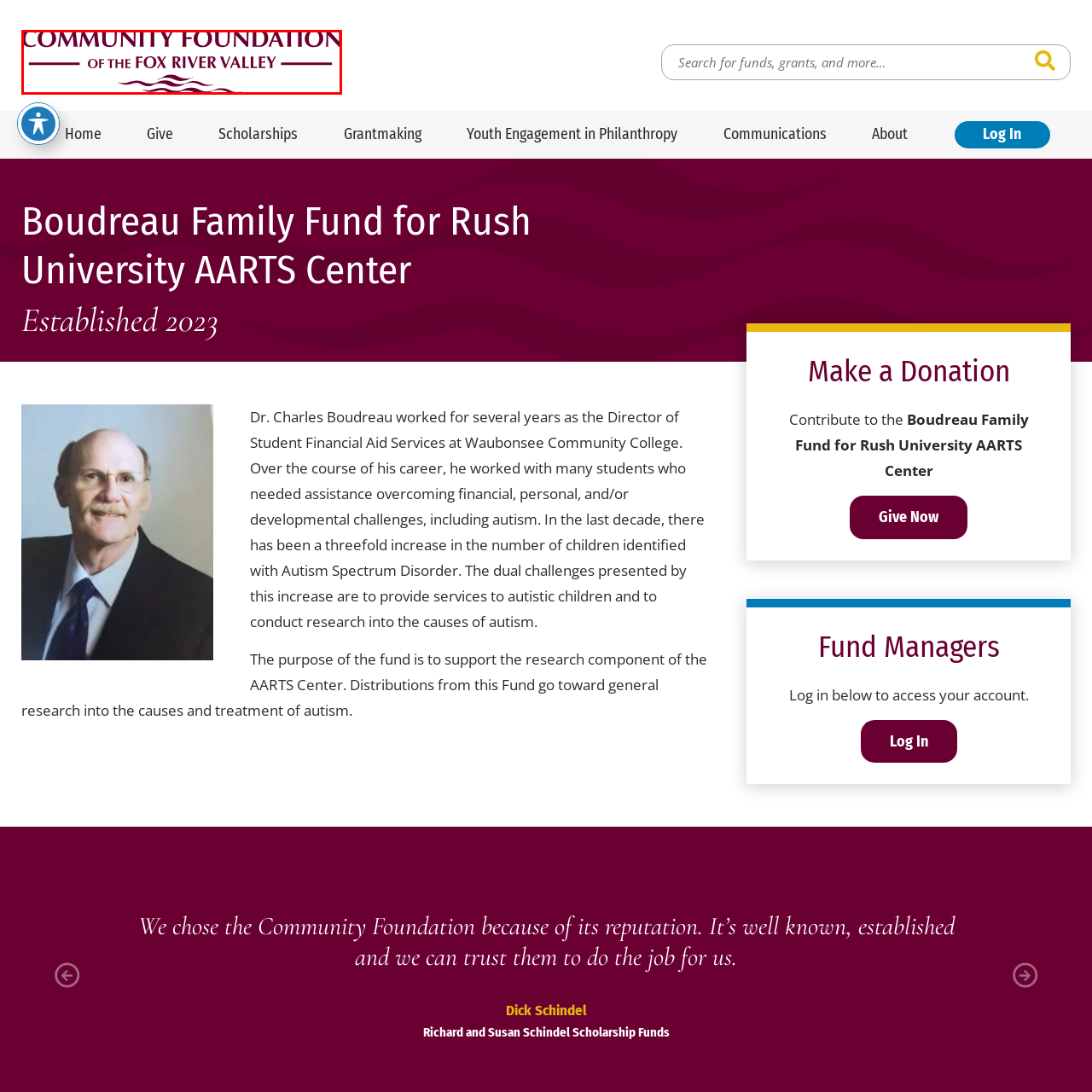What is depicted at the bottom of the logo?
Direct your attention to the image encased in the red bounding box and answer the question thoroughly, relying on the visual data provided.

At the bottom of the logo, wavy lines are depicted, suggesting a connection to the river that defines the region. This visual representation reflects the foundation's commitment to serving the local community through philanthropic efforts and initiatives.